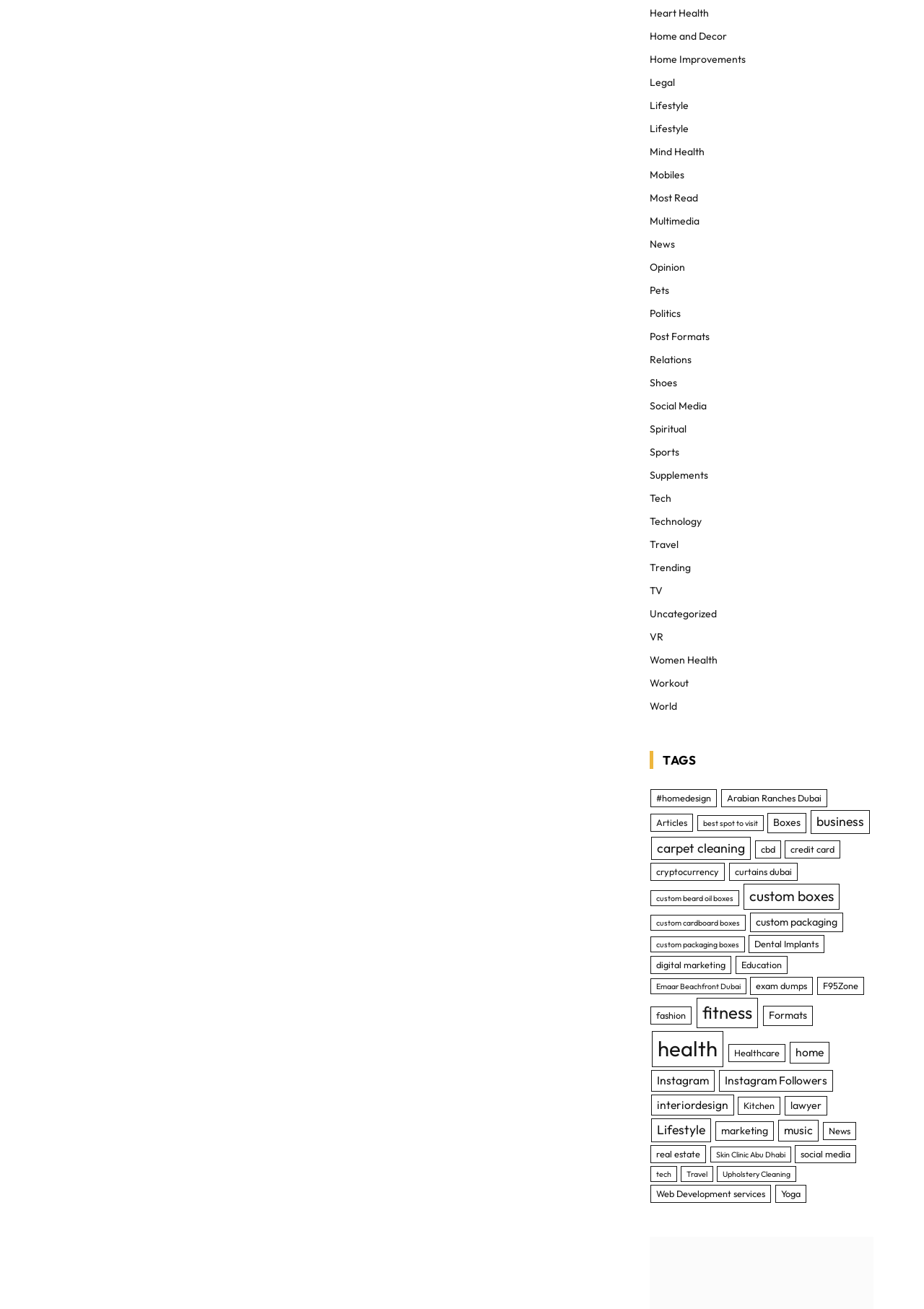Using the details in the image, give a detailed response to the question below:
How many categories are listed?

I counted the number of links under the root element, excluding the 'TAGS' heading, and found 42 categories listed.